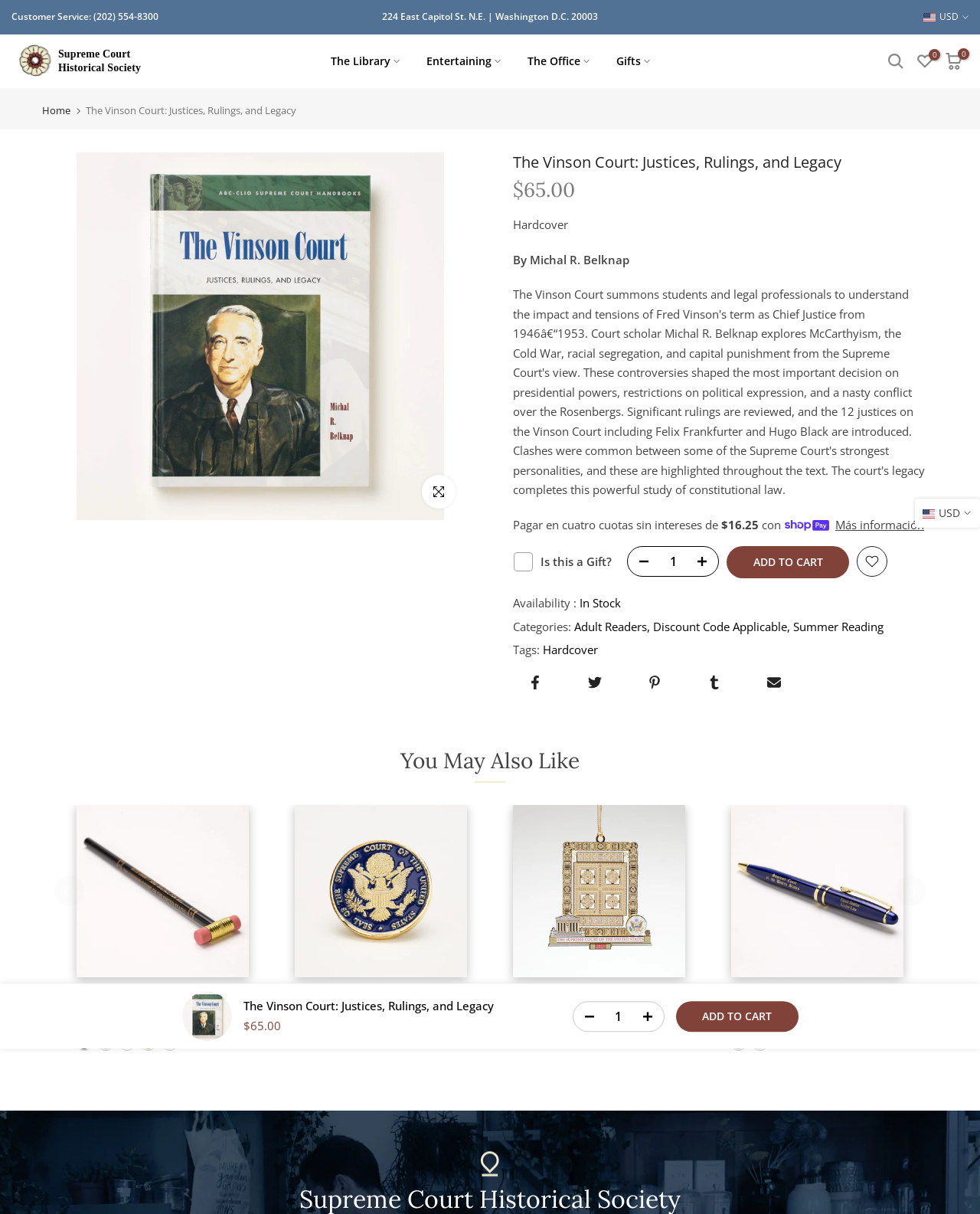Find the bounding box coordinates of the UI element according to this description: "Entertaining".

[0.421, 0.043, 0.524, 0.058]